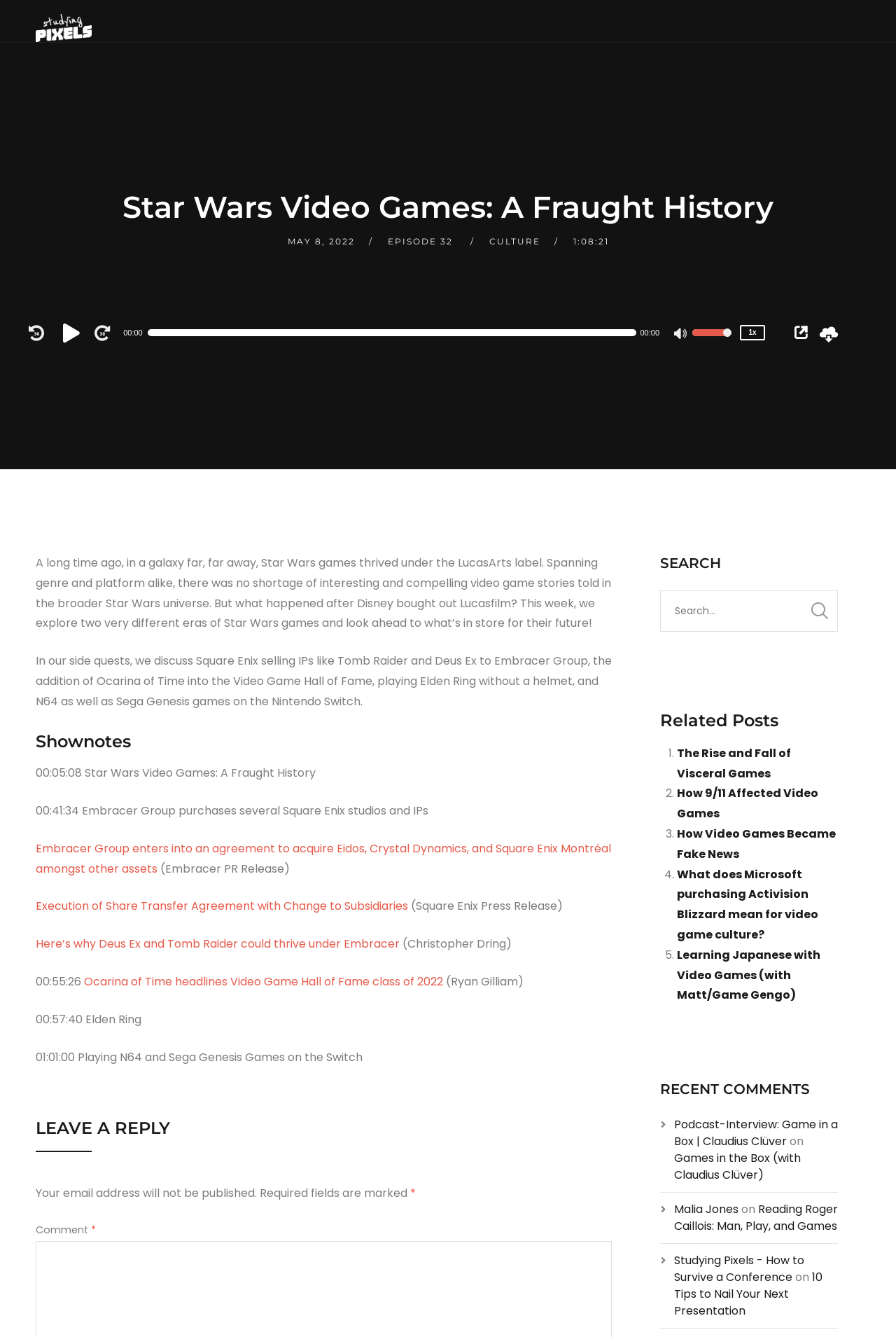Generate a thorough explanation of the webpage's elements.

This webpage is about a podcast episode discussing the history of Star Wars video games. At the top, there is a heading "Studying Pixels - Star Wars Video Games: A Fraught History" with a link and an image. Below it, there is a subheading "MAY 8, 2022" and an "EPISODE 32" label. 

To the right of the subheading, there are links to "CULTURE" and a timestamp "1:08:21". Below these elements, there is an audio player with buttons to play, mute, and adjust the volume and speed. 

The main content of the webpage is a long text describing the podcast episode, which discusses the history of Star Wars video games, including the era after Disney bought out Lucasfilm. The text also mentions side quests, including discussions about Square Enix selling IPs like Tomb Raider and Deus Ex to Embracer Group, and the addition of Ocarina of Time into the Video Game Hall of Fame.

Below the main text, there is a section labeled "Shownotes" with timestamps and links to specific topics discussed in the podcast, such as the purchase of Square Enix studios and IPs by Embracer Group, and the addition of Ocarina of Time to the Video Game Hall of Fame.

Further down, there is a section for leaving a reply, with a text box and labels for required fields. To the right of this section, there are headings for "SEARCH", "Related Posts", and "RECENT COMMENTS". The "Related Posts" section lists five links to other podcast episodes, and the "RECENT COMMENTS" section lists four links to comments on other podcast episodes.